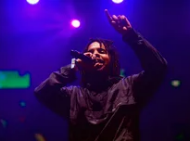Is the rapper holding a musical instrument?
Please provide a comprehensive answer based on the details in the screenshot.

The caption states that the rapper is holding a microphone, which is not a musical instrument, but rather a tool used to amplify his voice.